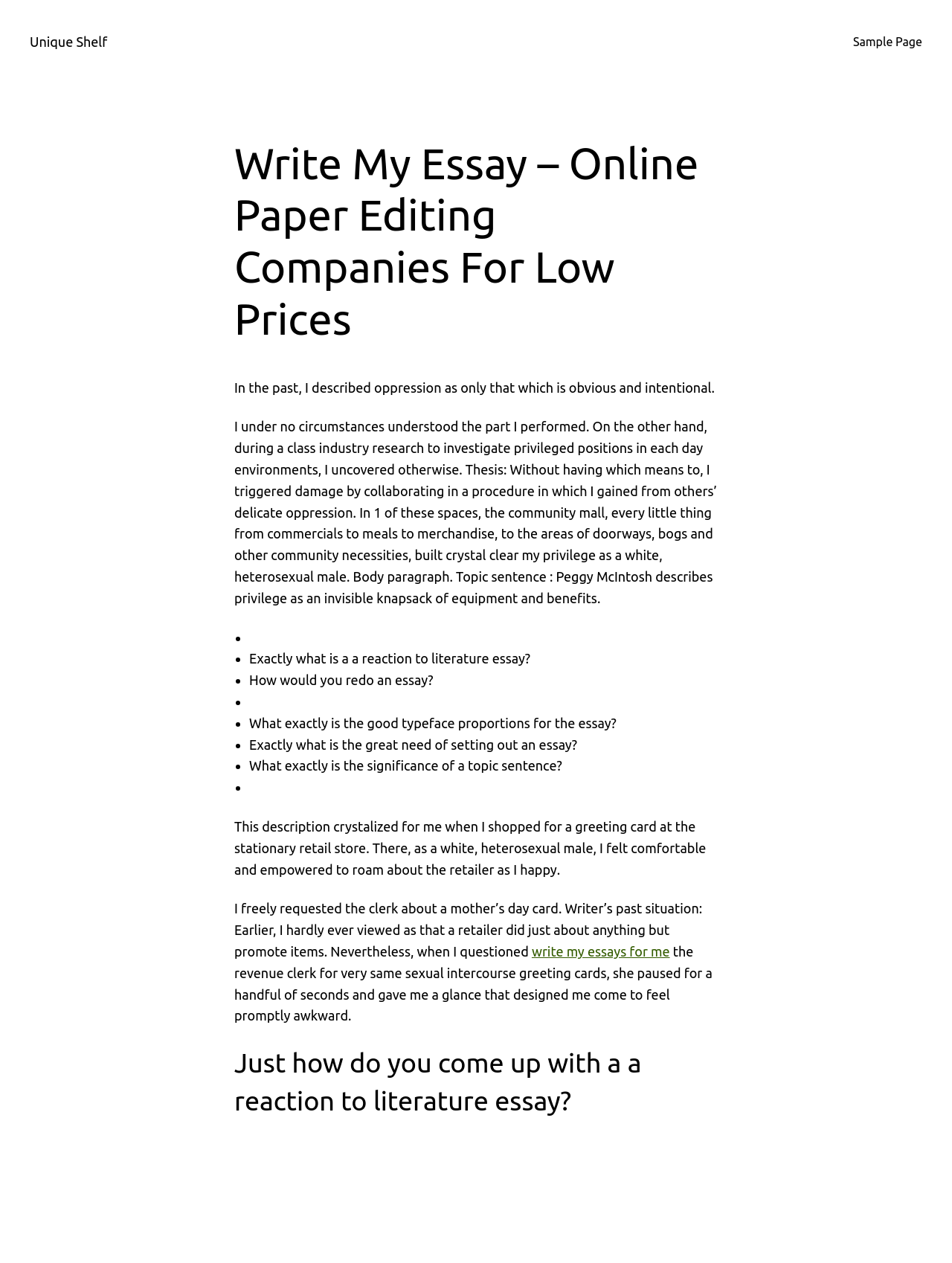Offer a meticulous description of the webpage's structure and content.

The webpage is about an online paper editing company, specifically focused on essay writing. At the top left, there is a link to "Unique Shelf". On the top right, there is a menu with a link to "Sample Page". 

Below the menu, there is a heading that reads "Write My Essay – Online Paper Editing Companies For Low Prices". 

Following the heading, there is a paragraph of text that discusses the concept of oppression and privilege, citing an example of a community mall where the author realized their privilege as a white, heterosexual male. 

Below this paragraph, there is a list of questions related to essay writing, including "What is a reaction to literature essay?", "How do you redo an essay?", and "What is the good font size for an essay?". Each question is preceded by a bullet point.

After the list, there is another paragraph of text that continues the discussion of privilege, describing an experience of feeling comfortable and empowered in a stationary store. 

Next, there is a link to "write my essays for me", followed by another paragraph of text that continues the story of the author's experience in the store.

Finally, at the bottom of the page, there is a heading that asks "How do you come up with a reaction to literature essay?".